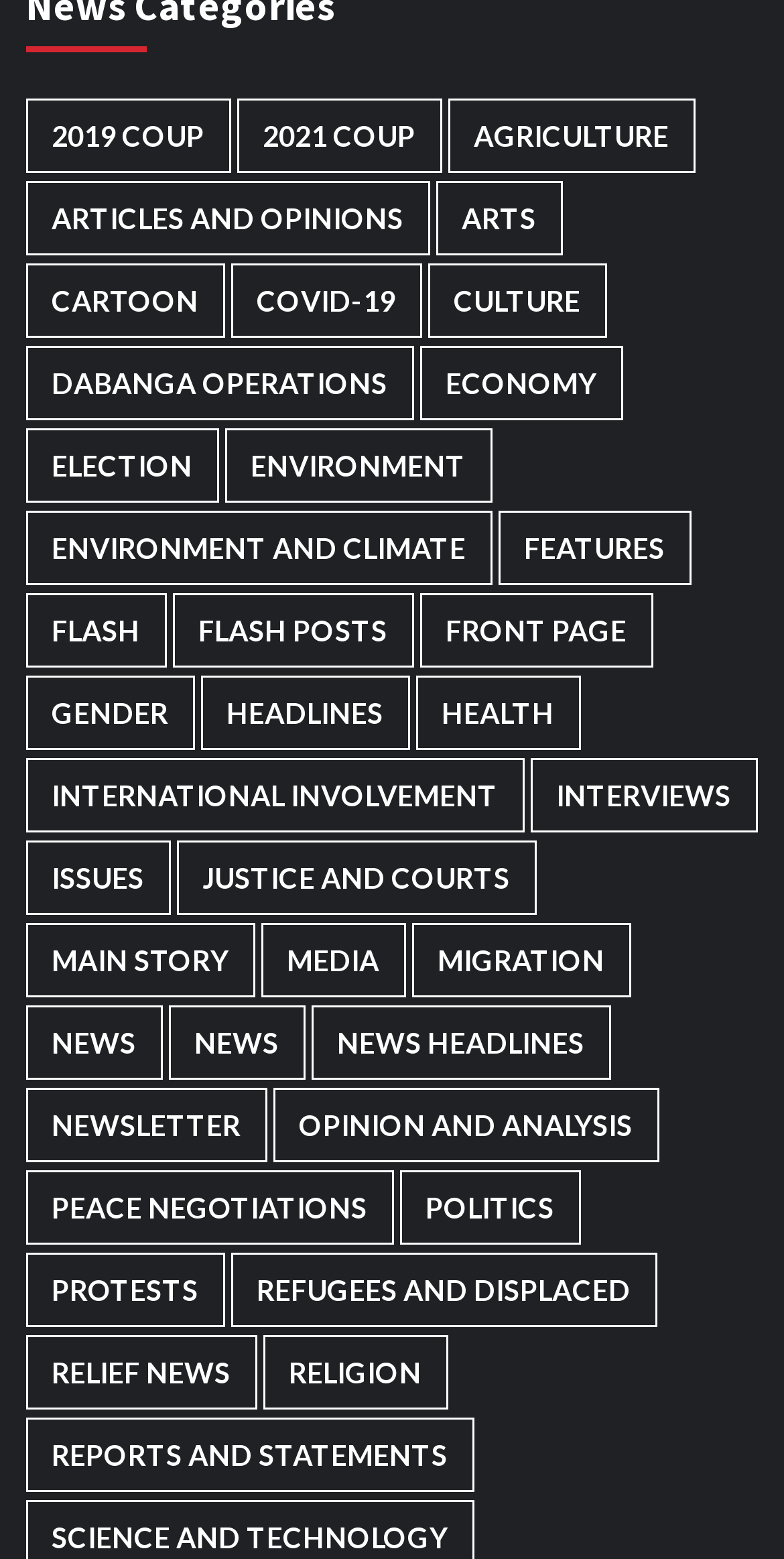How many categories are there on this webpage?
Using the image as a reference, answer the question in detail.

I counted the number of links on the webpage and found that there are 30 categories.